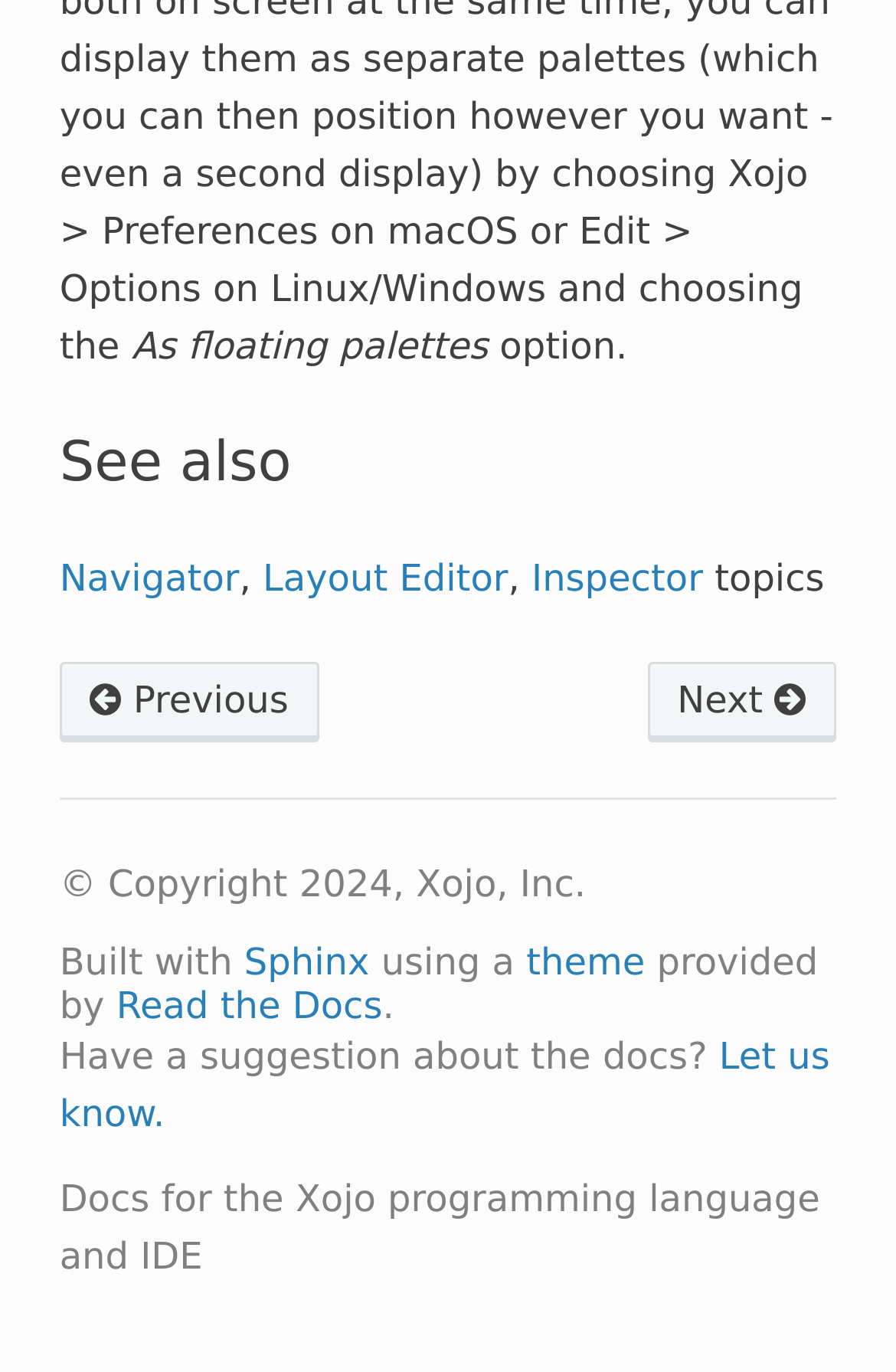Please answer the following question using a single word or phrase: 
What is the name of the programming language and IDE?

Xojo